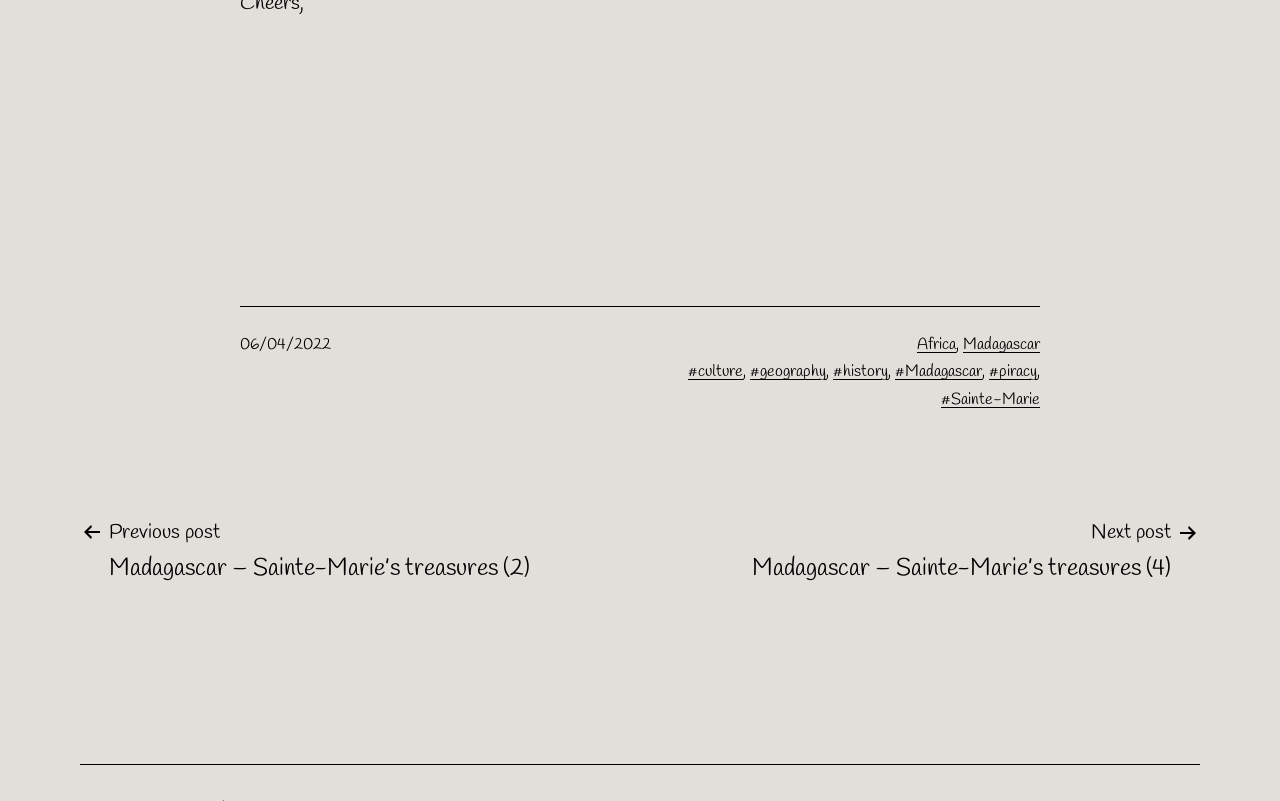Find and provide the bounding box coordinates for the UI element described with: "Madagascar".

[0.699, 0.451, 0.767, 0.477]